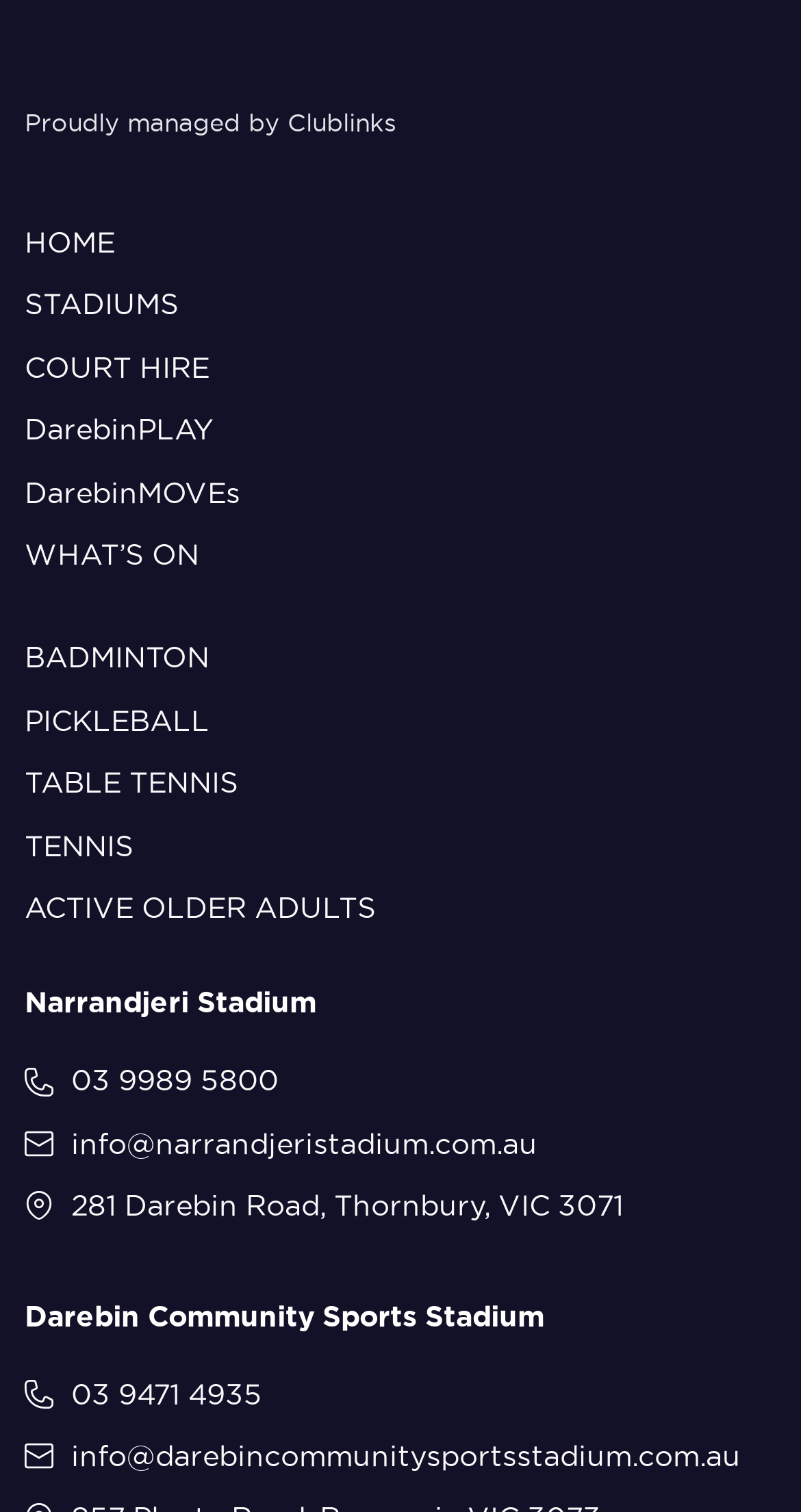For the element described, predict the bounding box coordinates as (top-left x, top-left y, bottom-right x, bottom-right y). All values should be between 0 and 1. Element description: WHAT’S ON

[0.031, 0.352, 0.249, 0.382]